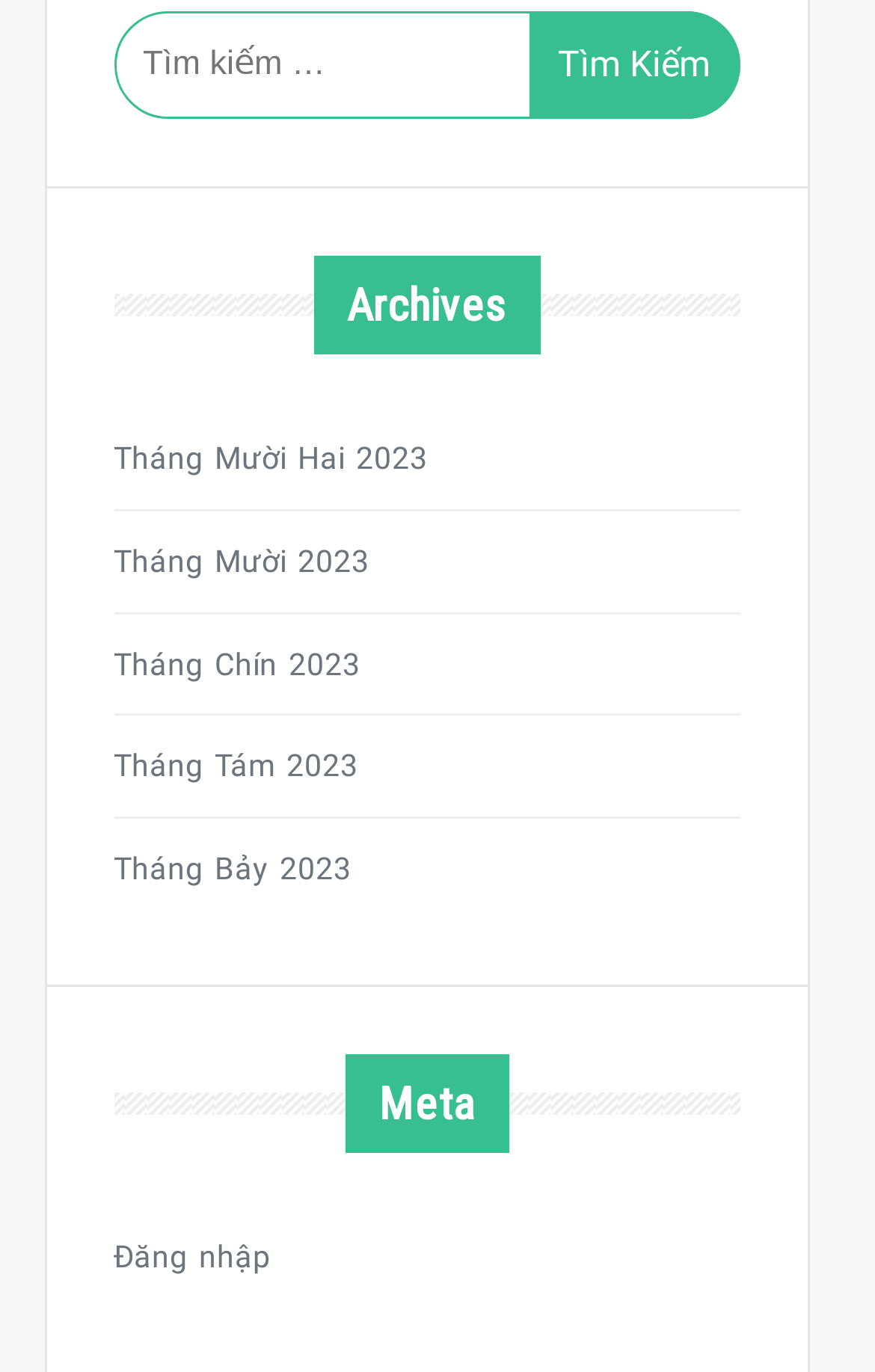What type of content is archived?
Please provide a single word or phrase in response based on the screenshot.

Blog posts